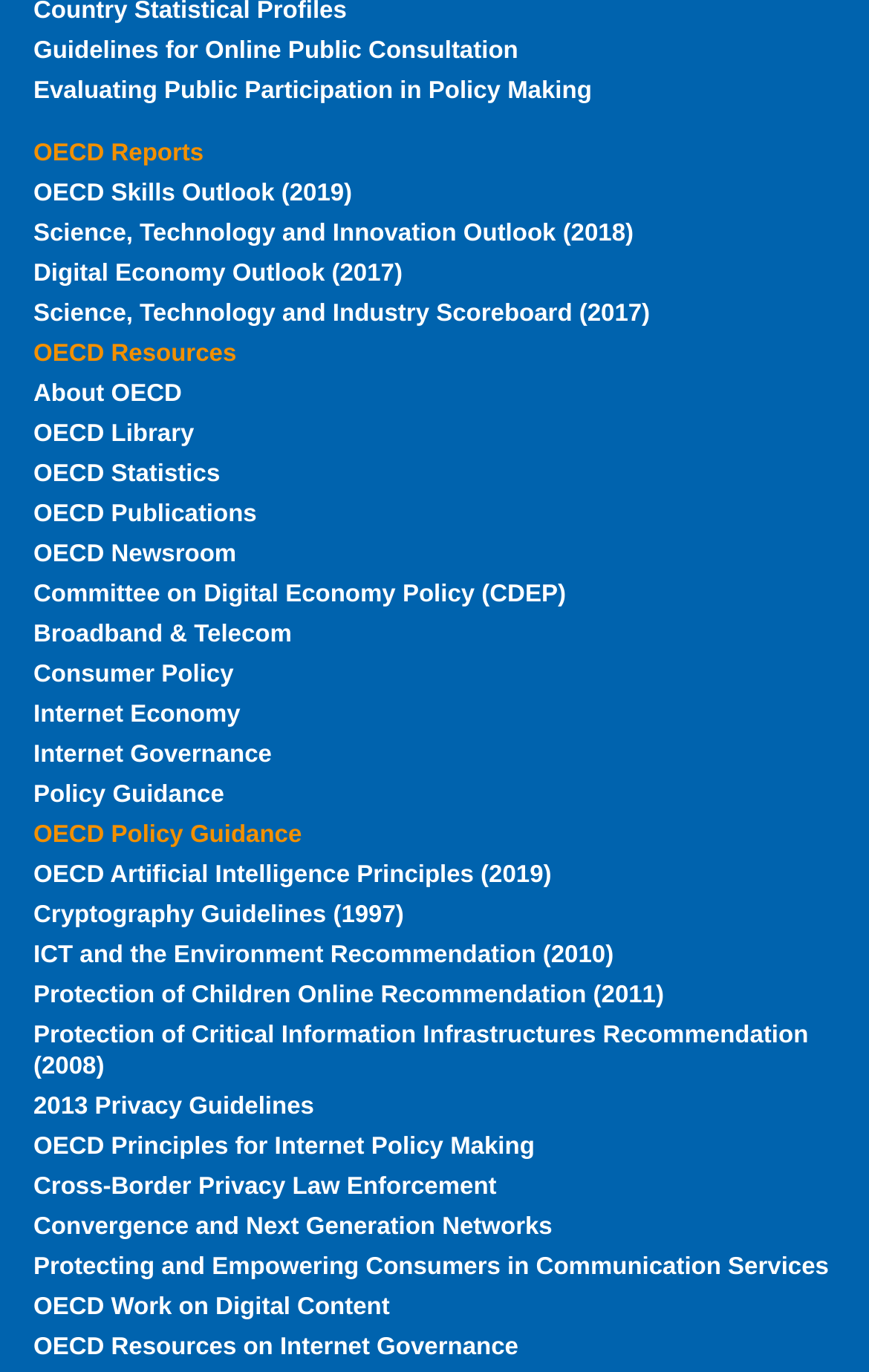Please identify the bounding box coordinates of the element's region that needs to be clicked to fulfill the following instruction: "Read about OECD artificial intelligence principles". The bounding box coordinates should consist of four float numbers between 0 and 1, i.e., [left, top, right, bottom].

[0.038, 0.627, 0.635, 0.647]